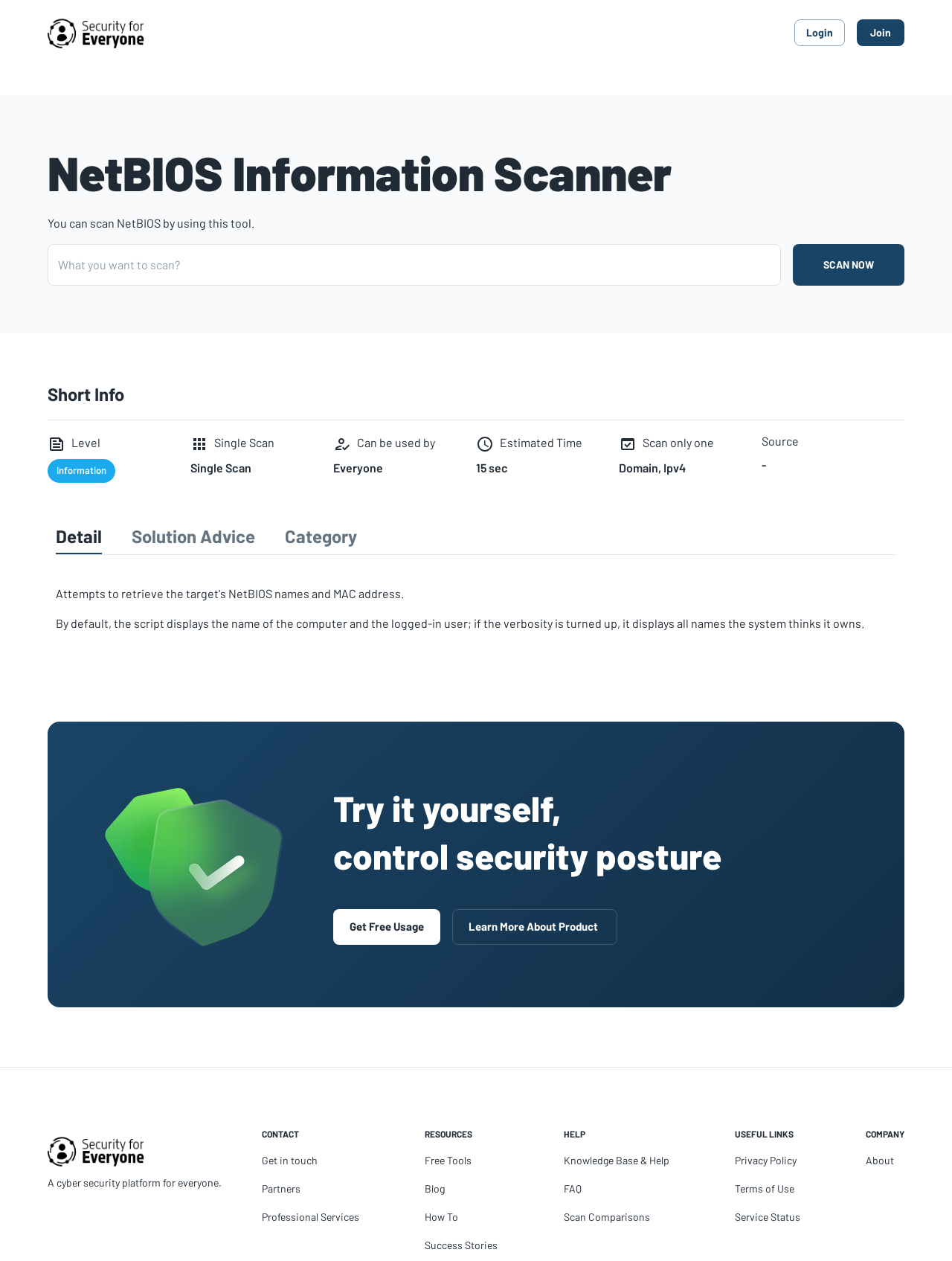Identify the bounding box coordinates of the clickable region required to complete the instruction: "visit the 'About' page". The coordinates should be given as four float numbers within the range of 0 and 1, i.e., [left, top, right, bottom].

[0.909, 0.914, 0.939, 0.927]